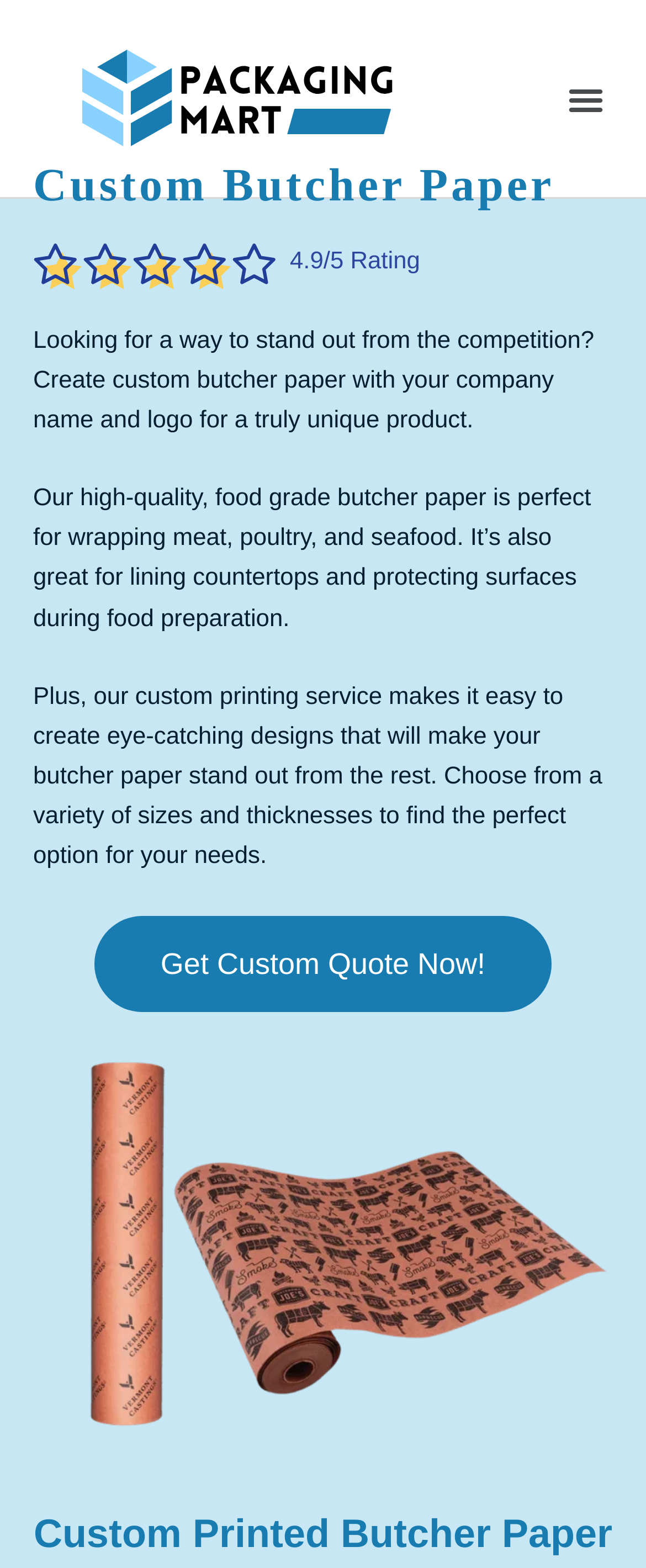Give a concise answer of one word or phrase to the question: 
What is the benefit of custom printing?

Create eye-catching designs